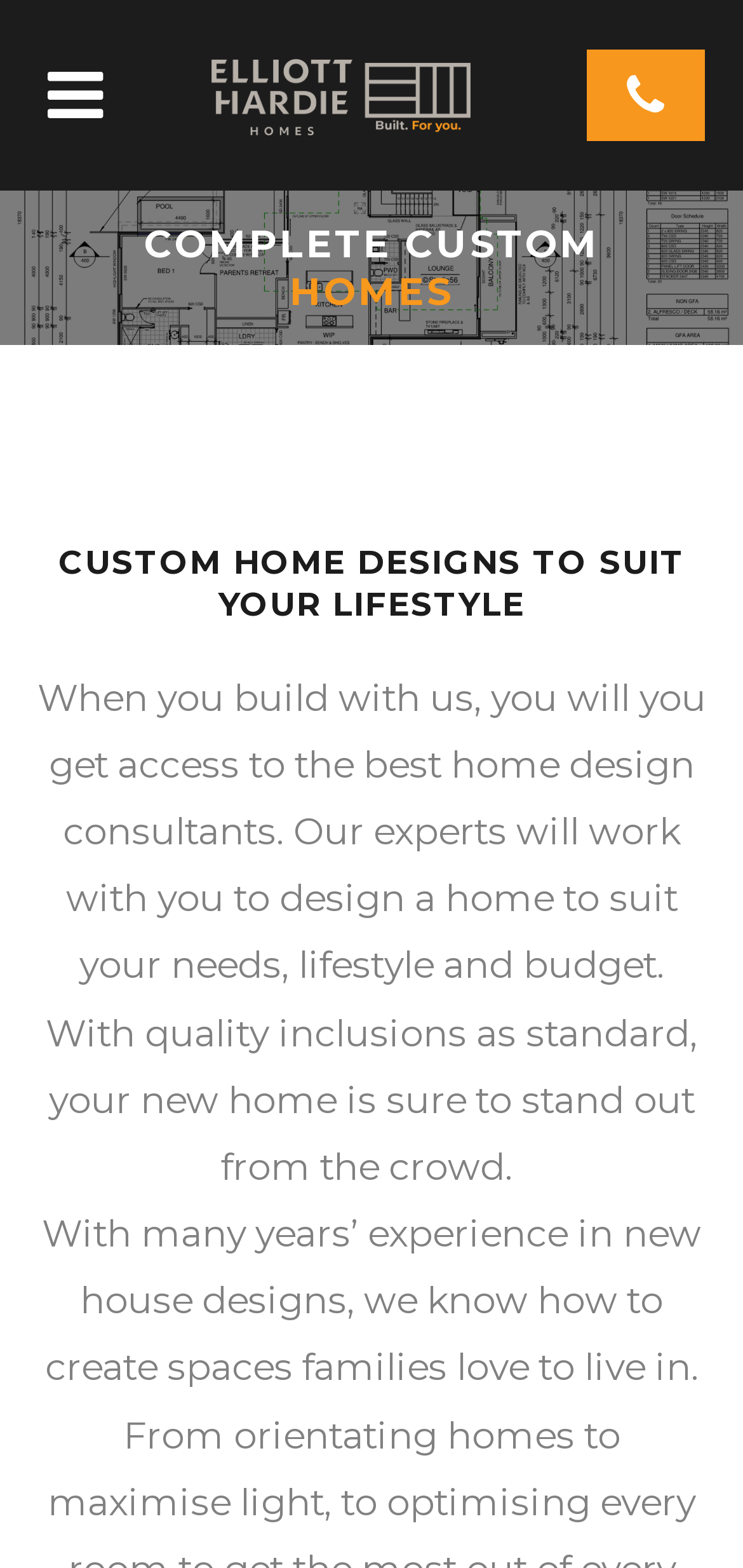Identify the main title of the webpage and generate its text content.

COMPLETE CUSTOM HOMES